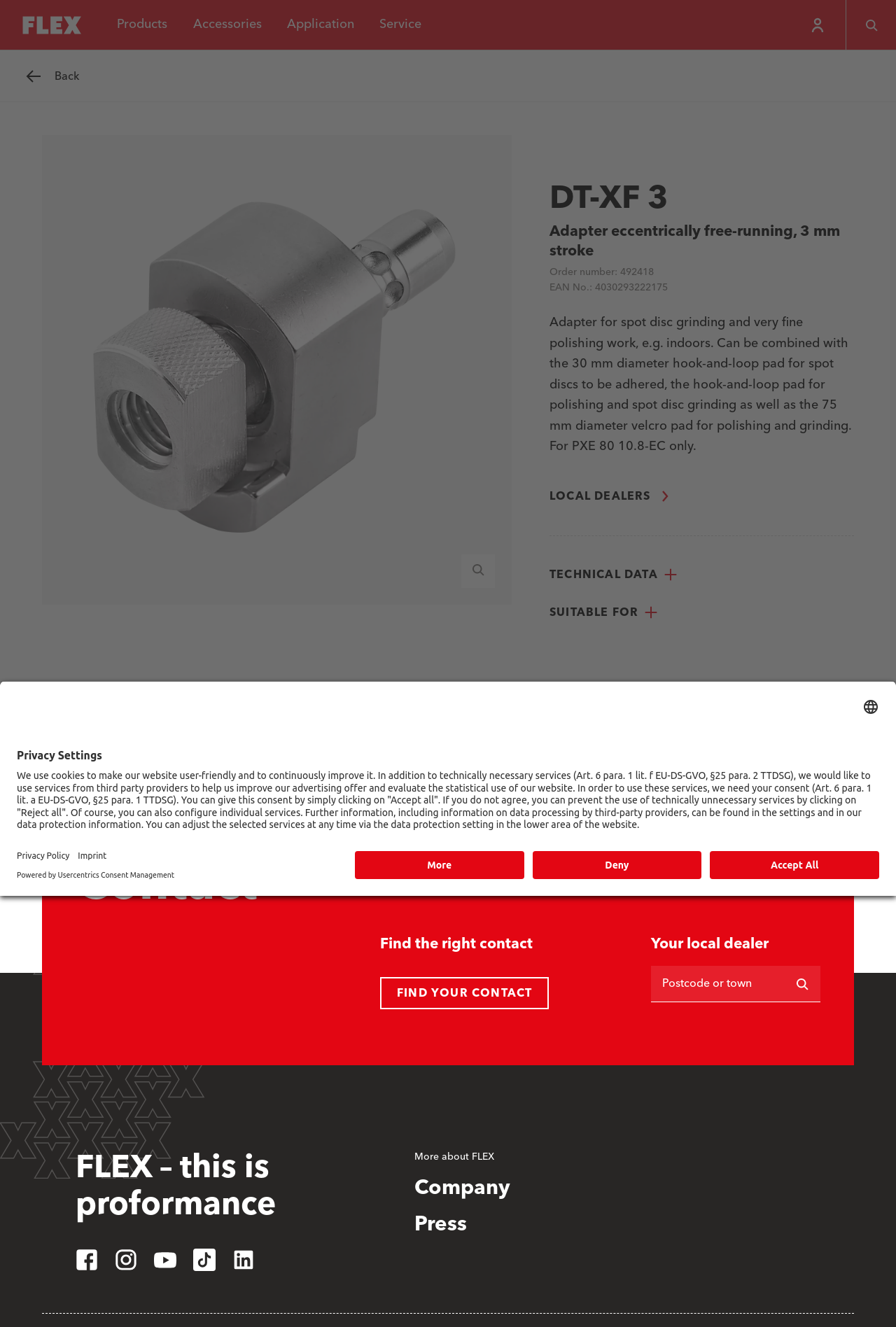Offer a comprehensive description of the webpage’s content and structure.

The webpage is about the DT-XF 3 - FLEX product. At the top, there is a navigation menu with buttons for "Products", "Application", "Service", and a link to "Accessories". Below the navigation menu, there is a main content area that displays product information. The product name "DT-XF 3" is prominently displayed, along with a description of the product: "Adapter eccentrically free-running, 3 mm stroke". The order number and EAN number are also provided.

There are several buttons and links in the main content area, including "LOCAL DEALERS", "TECHNICAL DATA", and "SUITABLE FOR", which suggest that the product has various applications and technical specifications. There is also a call-to-action button to search for local dealers.

In the lower section of the webpage, there is a contact area with a heading "Contact" and a subheading "Find the right contact". There is a link to "FIND YOUR CONTACT" and a search bar to enter a postcode or town to find a local dealer.

The webpage also has a section dedicated to the company FLEX, with links to social media platforms such as Facebook, Instagram, YouTube, TikTok, and LinkedIn. There is also a link to "More about FLEX" and a heading "FLEX – this is proformance".

At the very bottom of the webpage, there is a button to "Open Privacy Settings" which opens a modal dialog with a lengthy text about privacy settings and cookie usage. The dialog has several buttons and links to configure individual services and access data protection information.

Throughout the webpage, there are several images, including icons for social media platforms, a logo for FLEX, and other decorative elements.